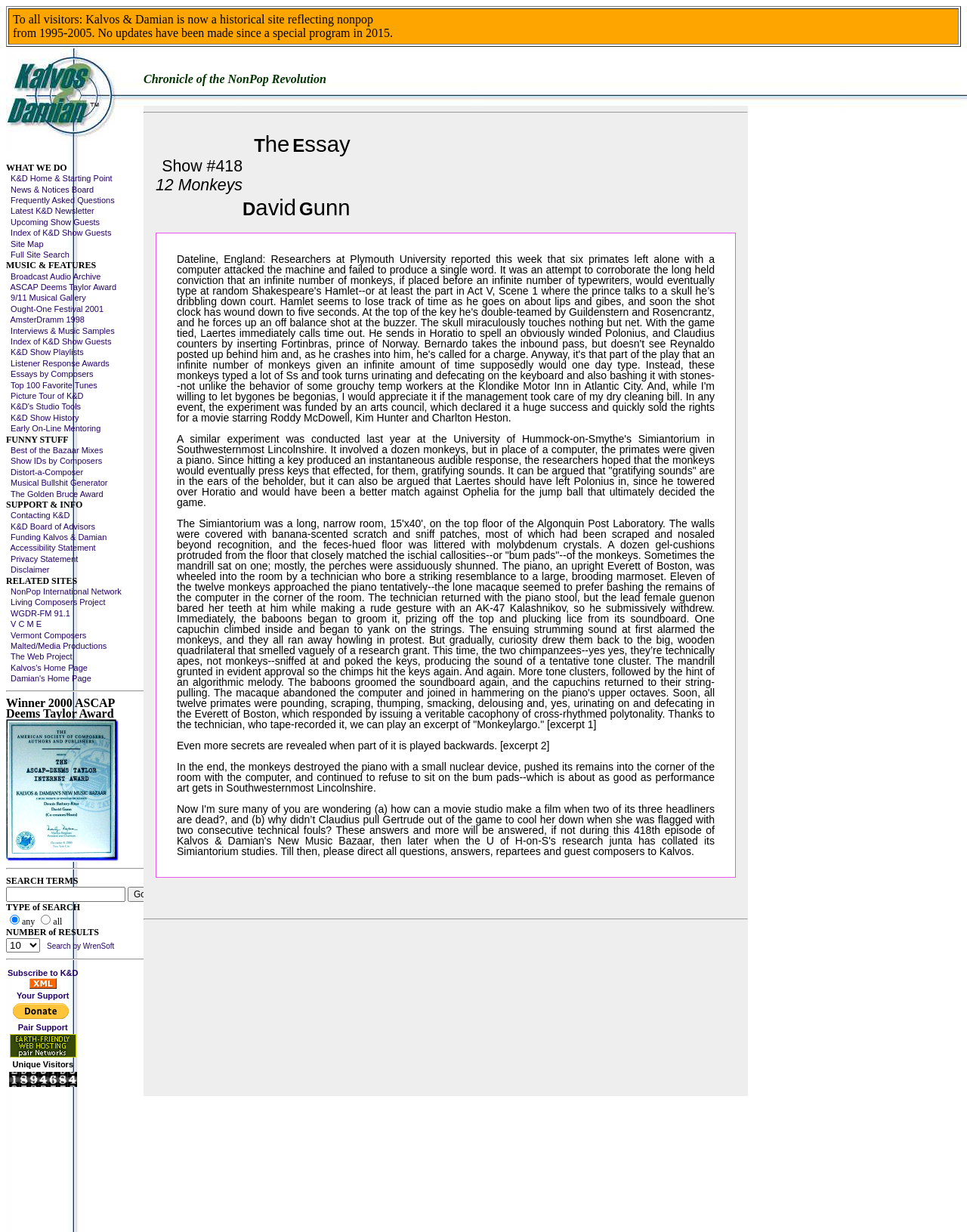What is the name of the network mentioned on the webpage?
Based on the screenshot, respond with a single word or phrase.

NonPop International Network